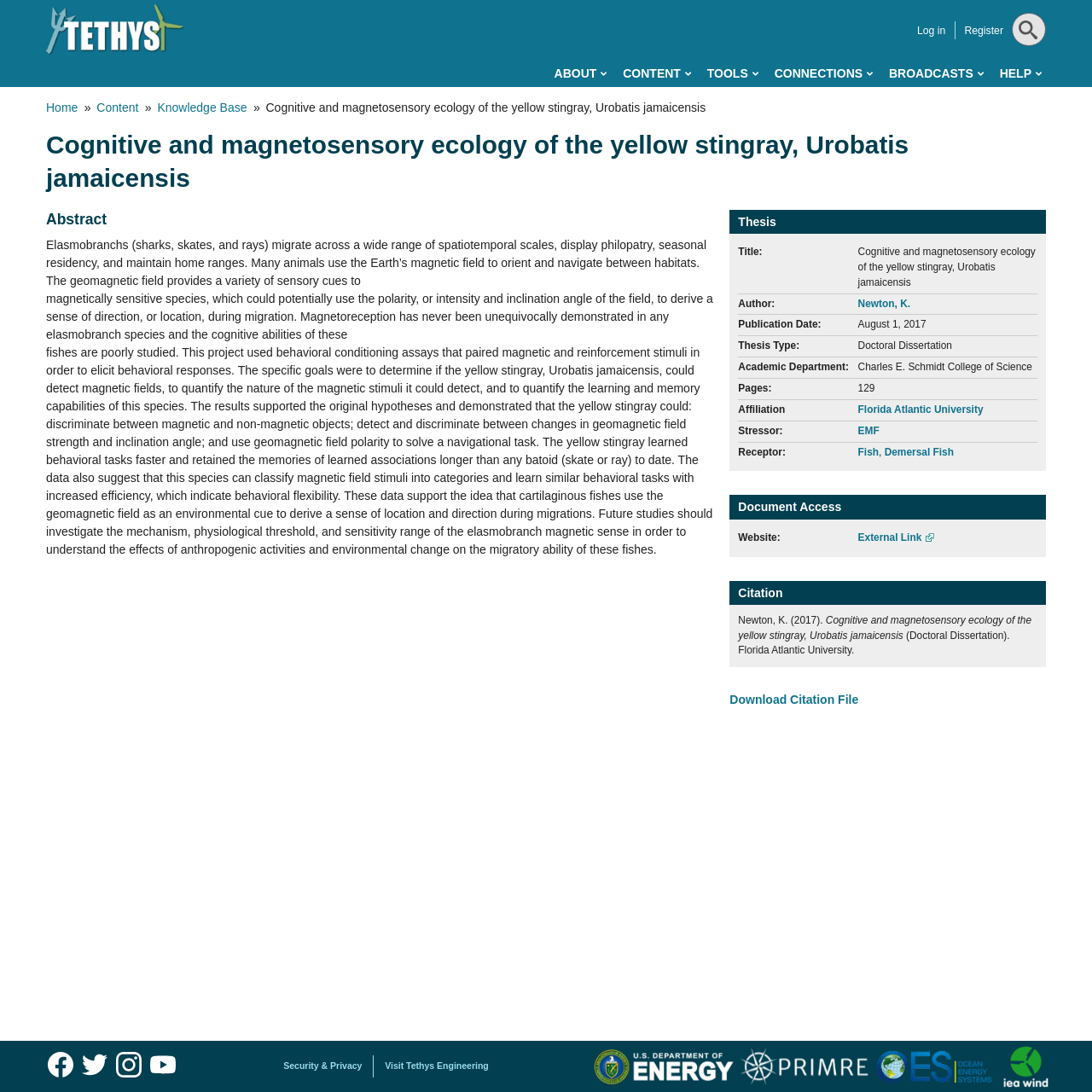Identify the bounding box coordinates for the element you need to click to achieve the following task: "Click on the 'Home' link in the breadcrumb". Provide the bounding box coordinates as four float numbers between 0 and 1, in the form [left, top, right, bottom].

[0.042, 0.092, 0.071, 0.105]